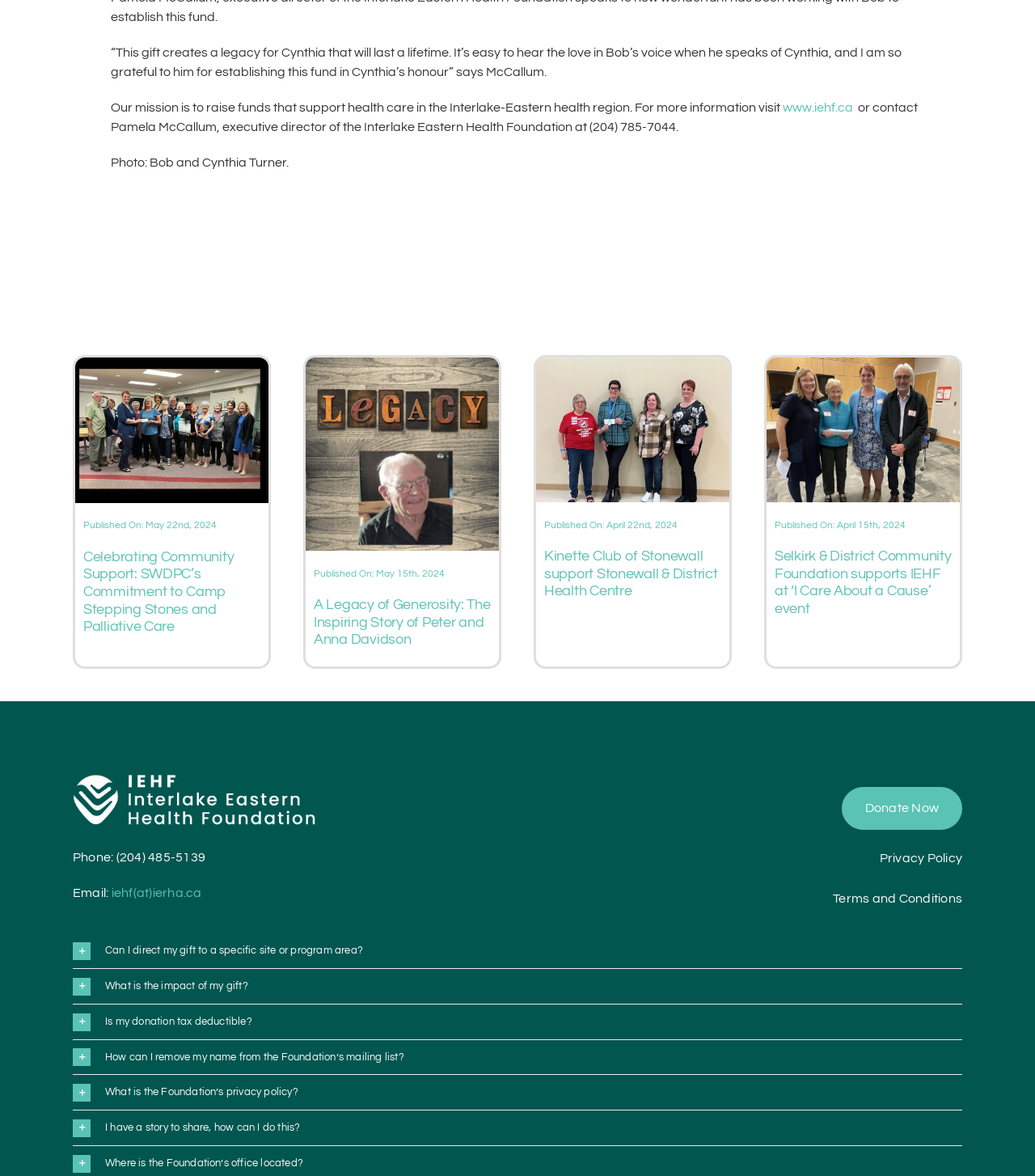Provide the bounding box coordinates for the area that should be clicked to complete the instruction: "Donate Now".

[0.813, 0.669, 0.93, 0.706]